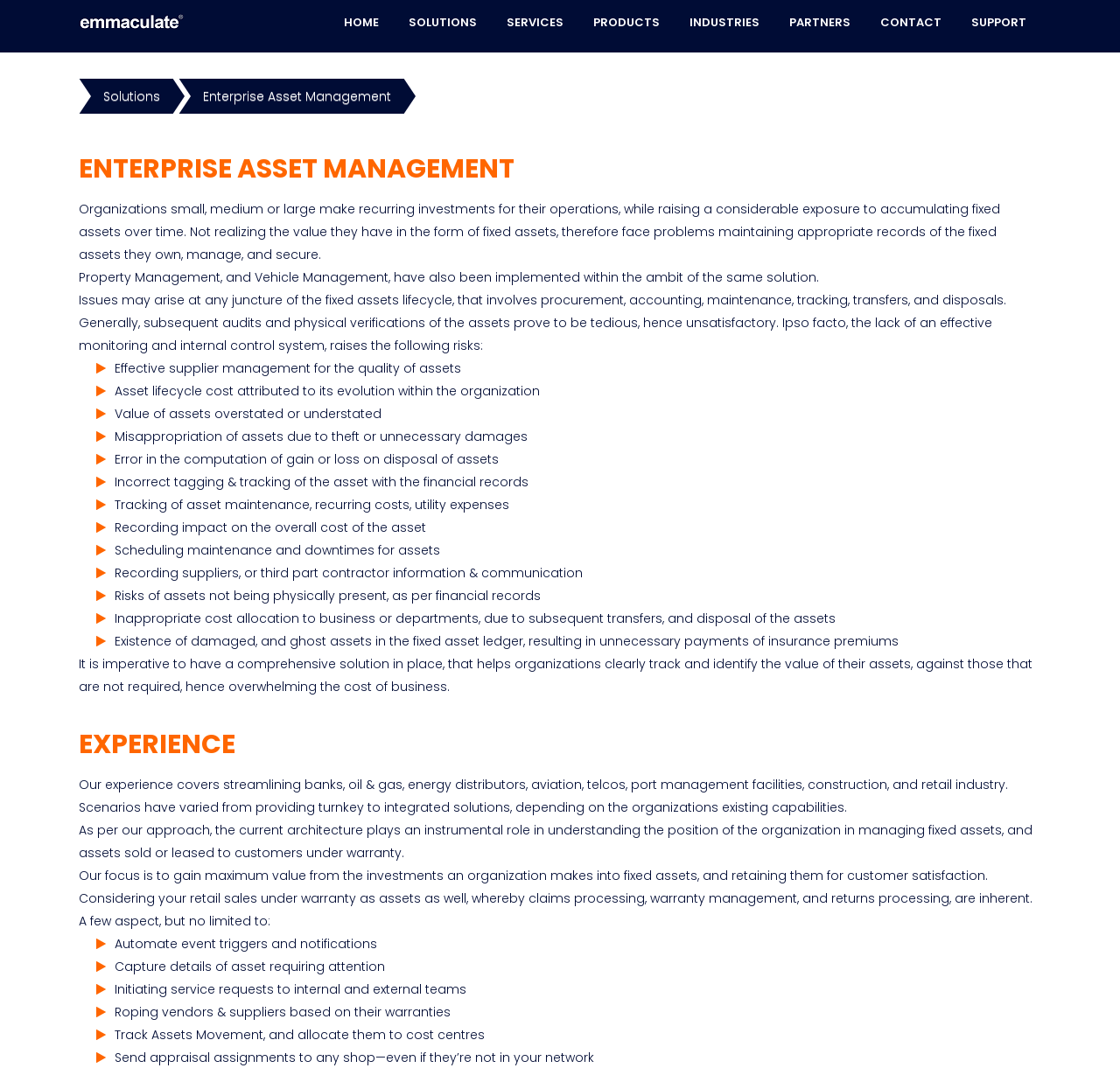What is the benefit of automating event triggers and notifications?
Based on the screenshot, give a detailed explanation to answer the question.

The webpage mentions automating event triggers and notifications as one of the aspects of the organization's approach. This implies that automating event triggers and notifications helps to capture details of assets requiring attention, which is an important aspect of effective asset management.